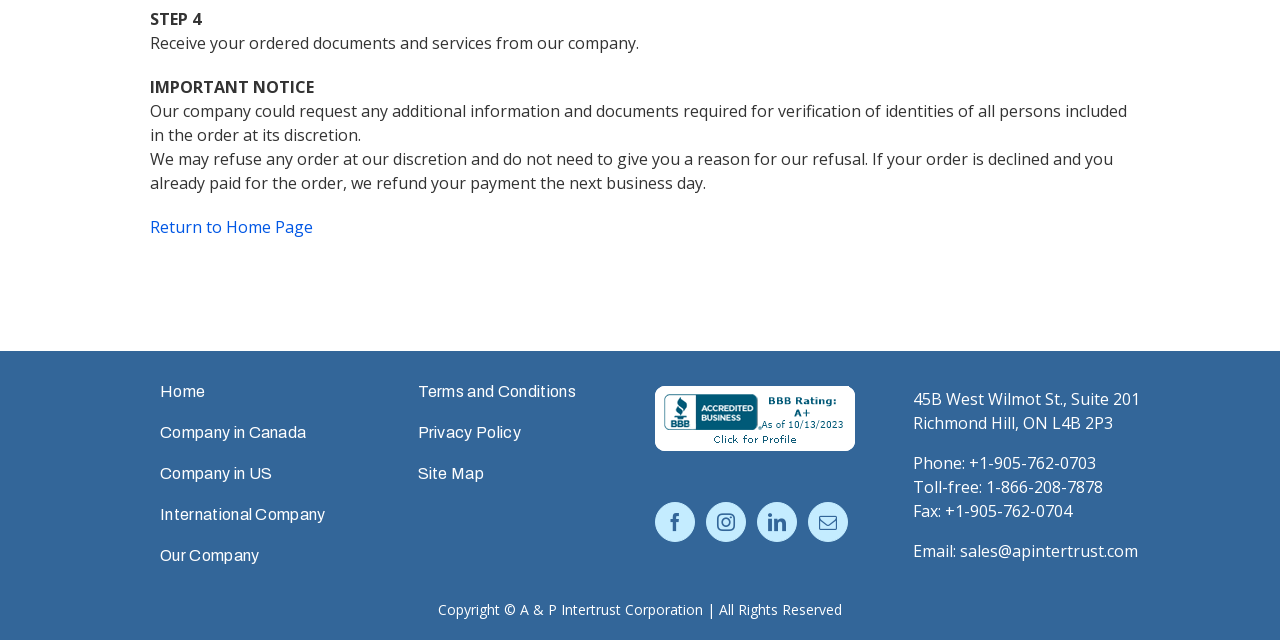Provide the bounding box coordinates for the specified HTML element described in this description: "Find a Job". The coordinates should be four float numbers ranging from 0 to 1, in the format [left, top, right, bottom].

None